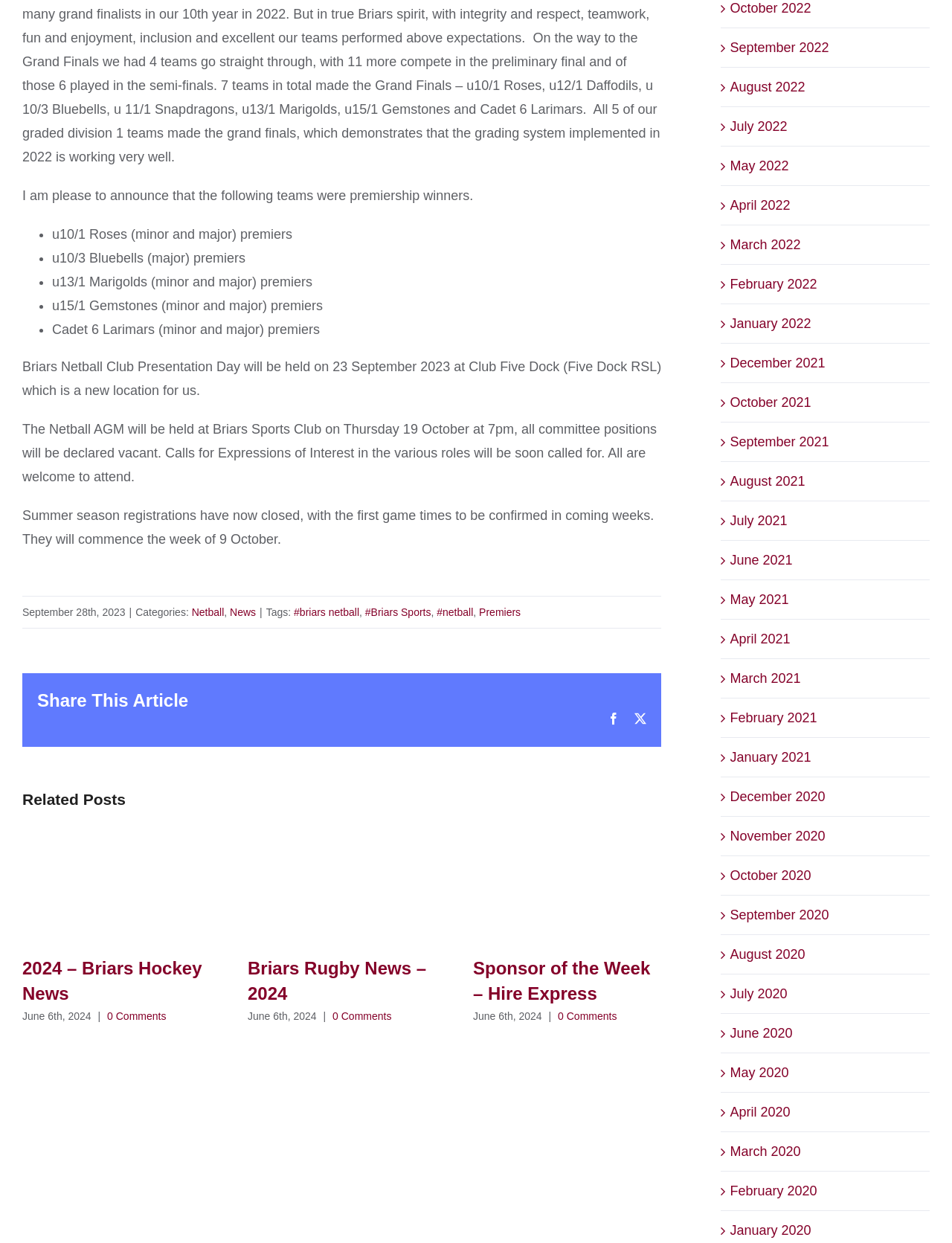Provide a short answer to the following question with just one word or phrase: How many related posts are shown?

3